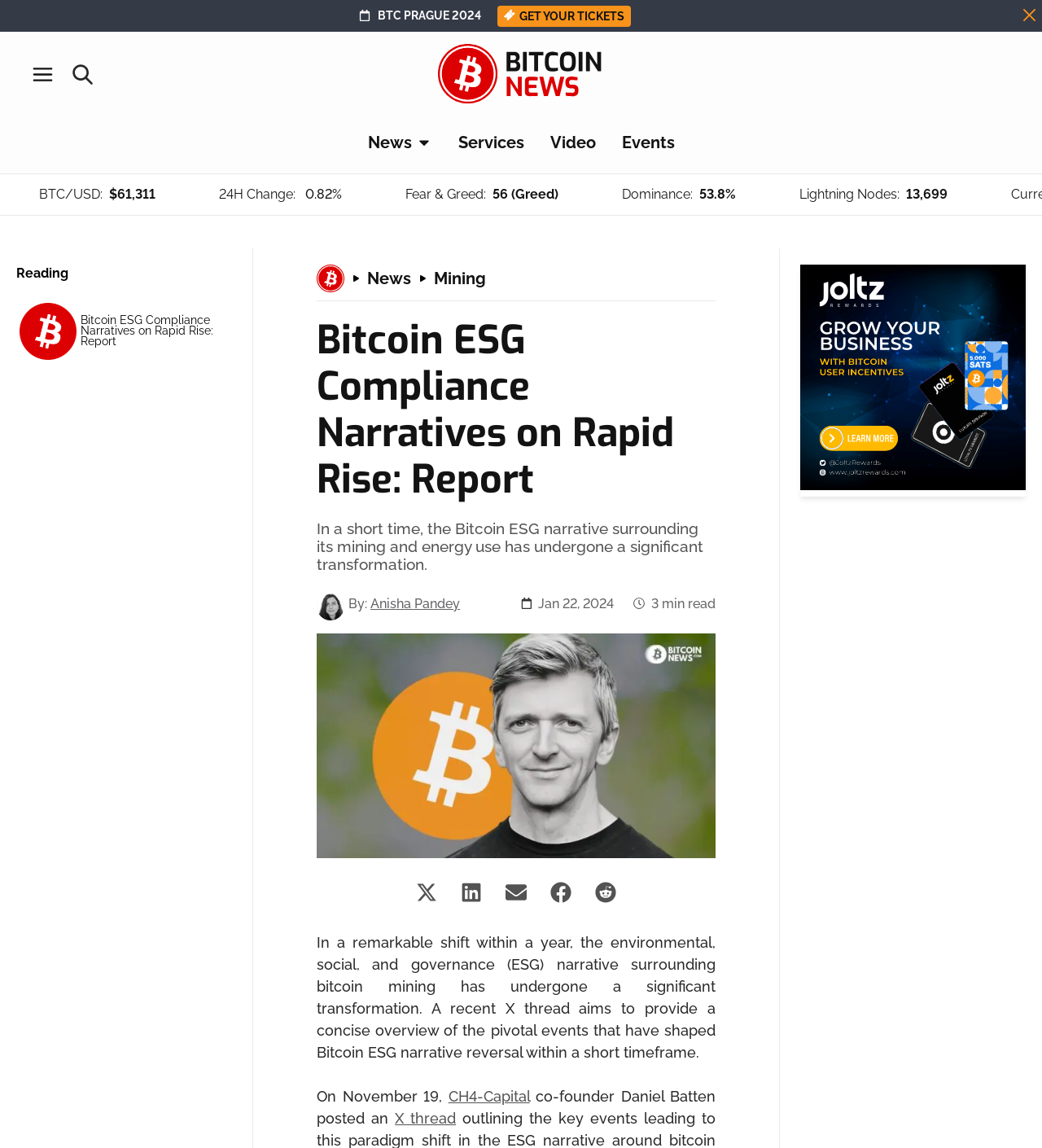Find the headline of the webpage and generate its text content.

Bitcoin ESG Compliance Narratives on Rapid Rise: Report